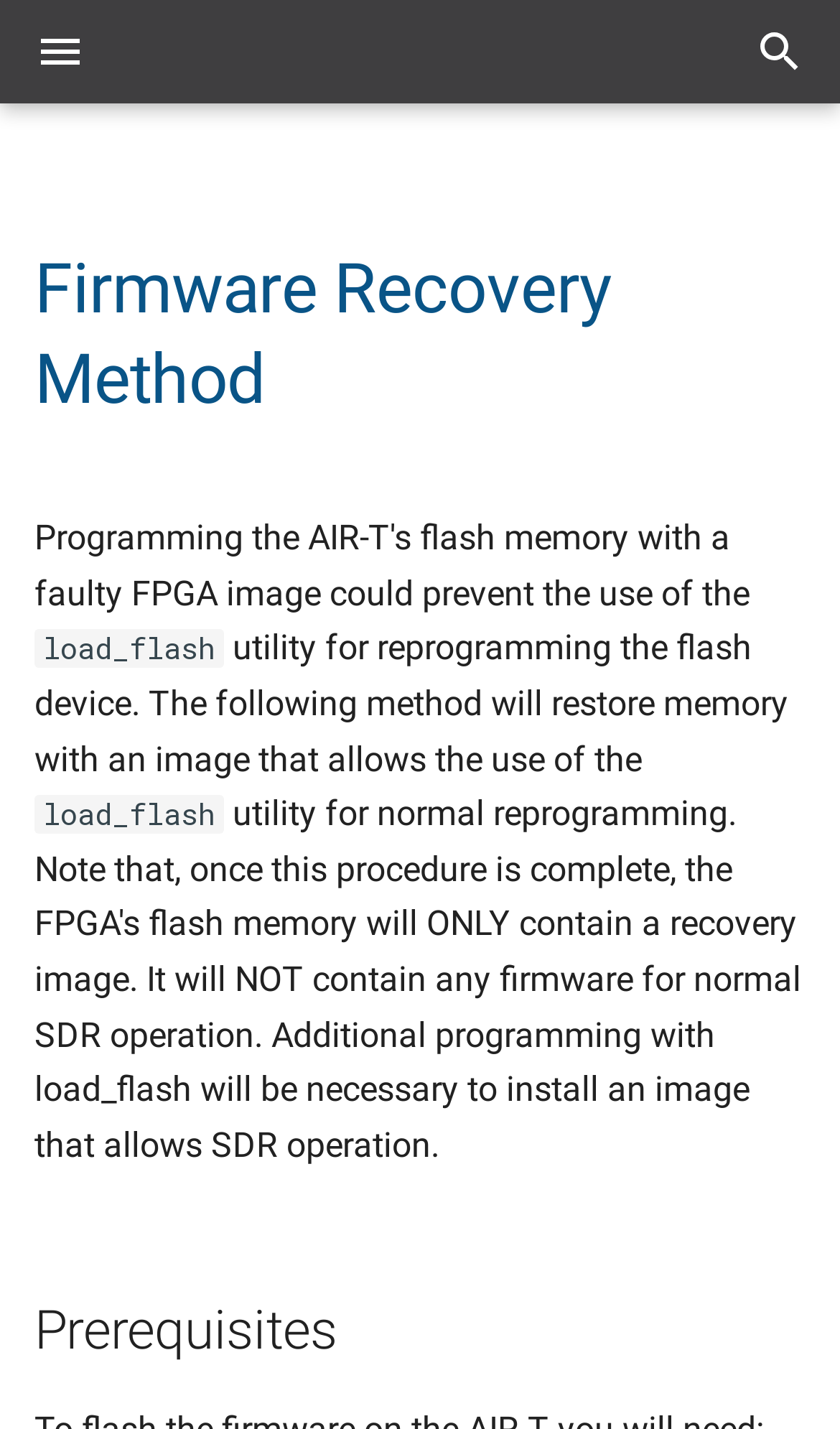Generate a comprehensive description of the contents of the webpage.

The webpage is about Firmware Recovery, specifically for Deepwave Digital Docs. At the top, there is a link to "Skip to content" and two images, one on the left and one on the right. Below these elements, there is a search box with a label "Search" and an image on the left side of the search box.

The main content of the webpage is divided into several sections. On the left side, there are links to different series, including "Edge Series" and "Embedded Series". Below these links, there is a section about "Limited Warranty" with several sub-links, including "Prerequisites", "Linux Host Machine Requirements", and "AIR-T Hardware Connections". Each of these sub-links has further sub-links, such as "Vivado for Linux" and "USB to USB Micro Cable".

On the right side of the webpage, there are links to different firmware versions, ranging from "Version 1.0.0" to "Version 0.4.1". Below these links, there are several label texts, including "Environments & Containers", "Receiving Signals", and "AI Inference". These labels are followed by links to specific topics, such as "Creating a Repeater with cuSignal and the AIR-T" and "Backup your AIR-T".

The main content of the webpage also includes a heading "Firmware Recovery Method" with a link to a paragraph symbol. Below this heading, there is a static text describing the "load_flash" utility and its purpose. Further down, there is another heading "Prerequisites" with a link to a paragraph symbol.

Overall, the webpage provides detailed information about firmware recovery for Deepwave Digital Docs, including prerequisites, methods, and specific topics related to signal processing and AI inference.